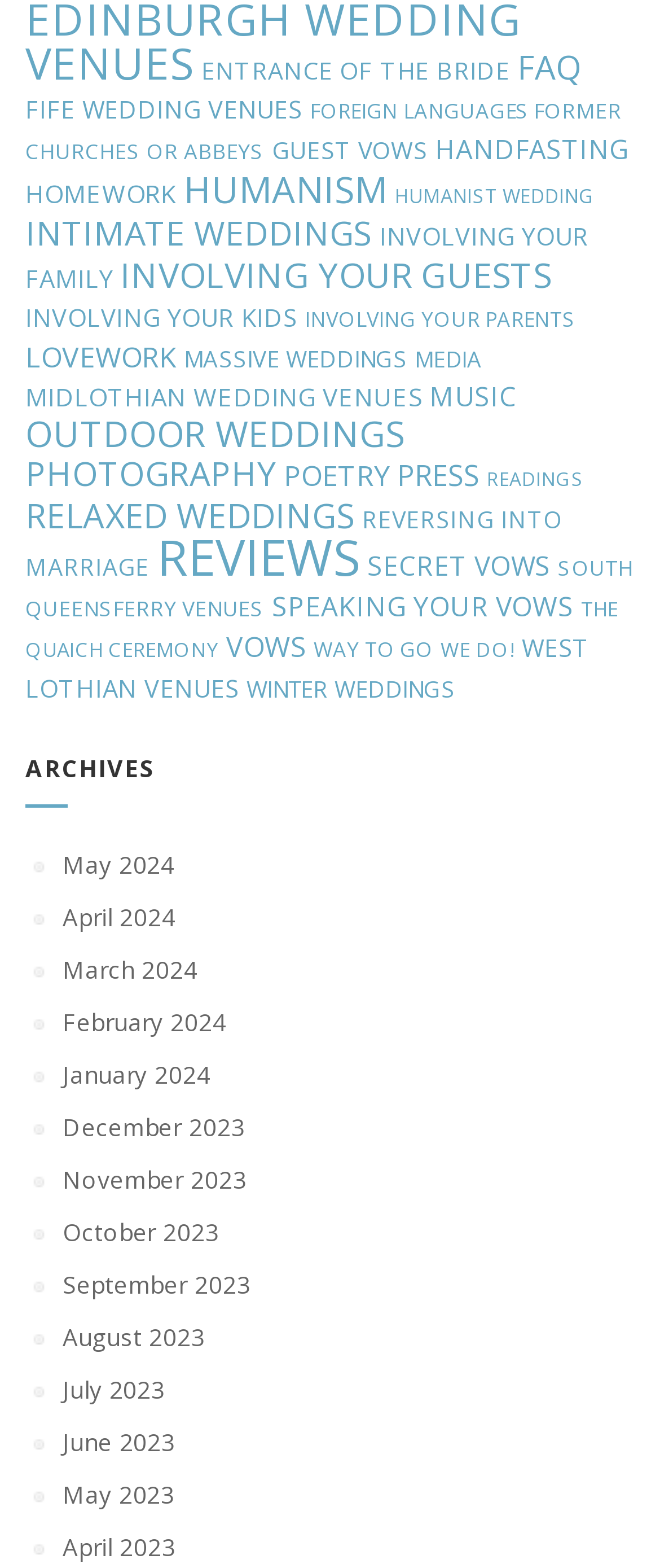Reply to the question with a single word or phrase:
What is the first category listed on the webpage?

ENTRANCE OF THE BRIDE